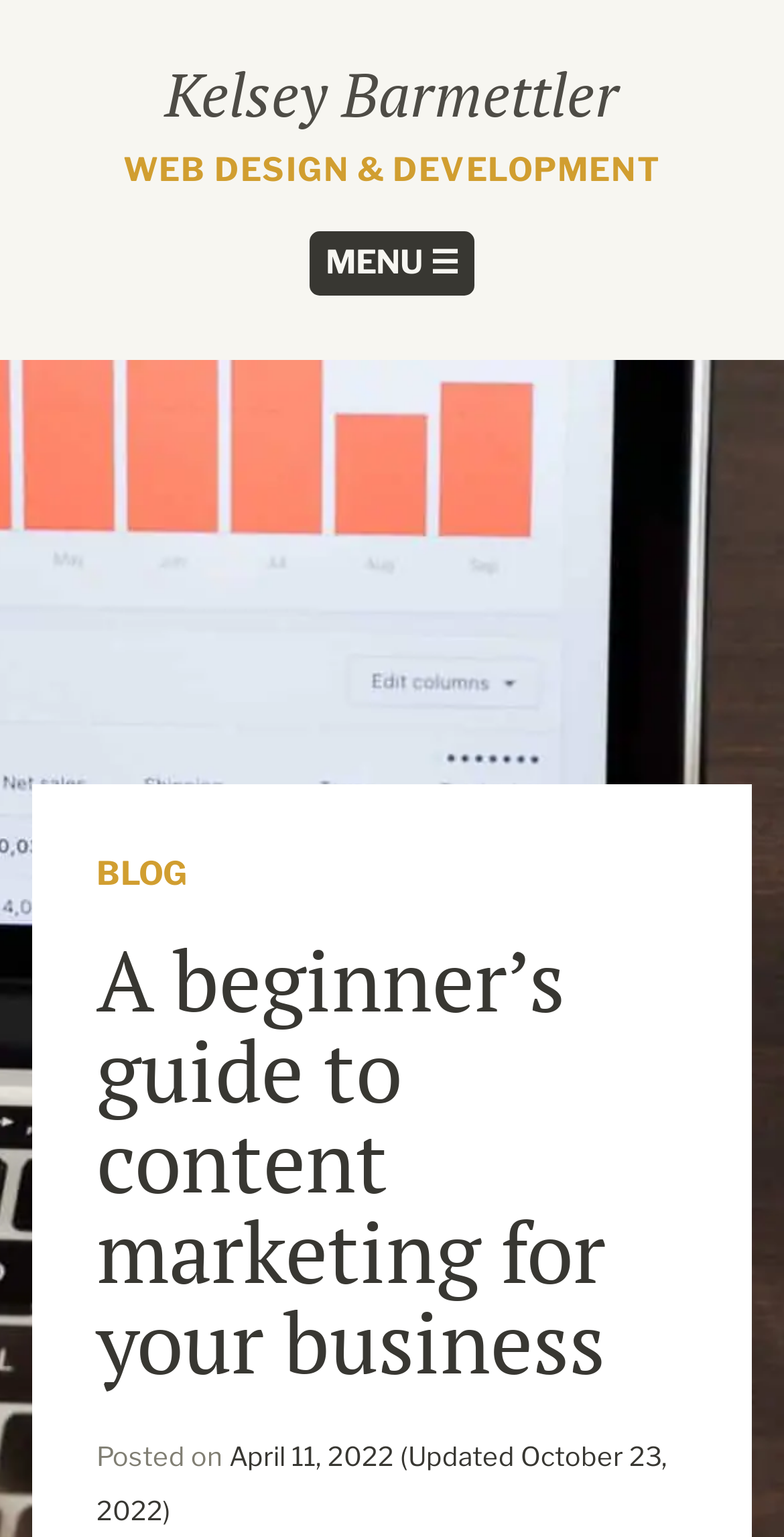Bounding box coordinates should be provided in the format (top-left x, top-left y, bottom-right x, bottom-right y) with all values between 0 and 1. Identify the bounding box for this UI element: Kelsey Barmettler

[0.21, 0.035, 0.79, 0.088]